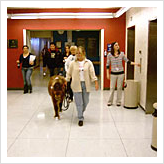What is the color of the walls in the corridor?
By examining the image, provide a one-word or phrase answer.

Vibrant red